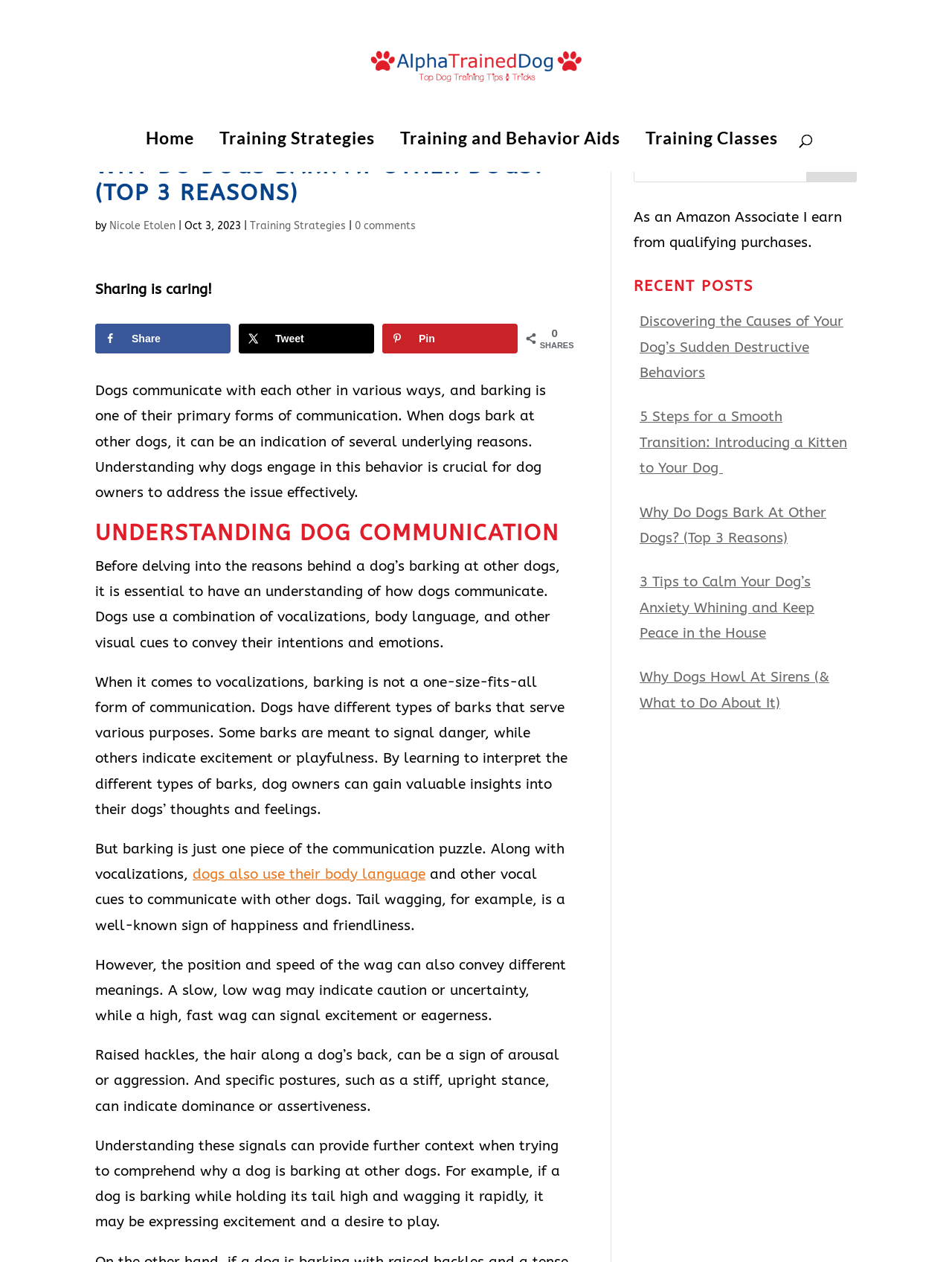Detail the webpage's structure and highlights in your description.

This webpage is about understanding why dogs bark at other dogs, with a focus on the top three reasons. At the top, there is a logo and a navigation menu with links to "Home", "Training Strategies", "Training and Behavior Aids", and "Training Classes". Below the navigation menu, there is a heading that reads "WHY DO DOGS BARK AT OTHER DOGS? (TOP 3 REASONS)" followed by the author's name, "Nicole Etolen", and the date "Oct 3, 2023".

The main content of the webpage is divided into sections. The first section explains that dogs communicate with each other in various ways, including barking, and that understanding why dogs bark at other dogs is crucial for dog owners. The second section, "UNDERSTANDING DOG COMMUNICATION", delves deeper into how dogs communicate, including vocalizations, body language, and other visual cues.

The webpage also features several social media sharing buttons, including "Share on Facebook", "Share on X", and "Save to Pinterest", along with a search bar at the top right corner. Below the main content, there is a section titled "RECENT POSTS" that lists several links to other articles, including "Discovering the Causes of Your Dog’s Sudden Destructive Behaviors" and "Why Do Dogs Bark At Other Dogs? (Top 3 Reasons)".

Throughout the webpage, there are several images, including the logo, social media icons, and a small icon next to the "Tweet" button. The overall layout is clean and easy to navigate, with clear headings and concise text.